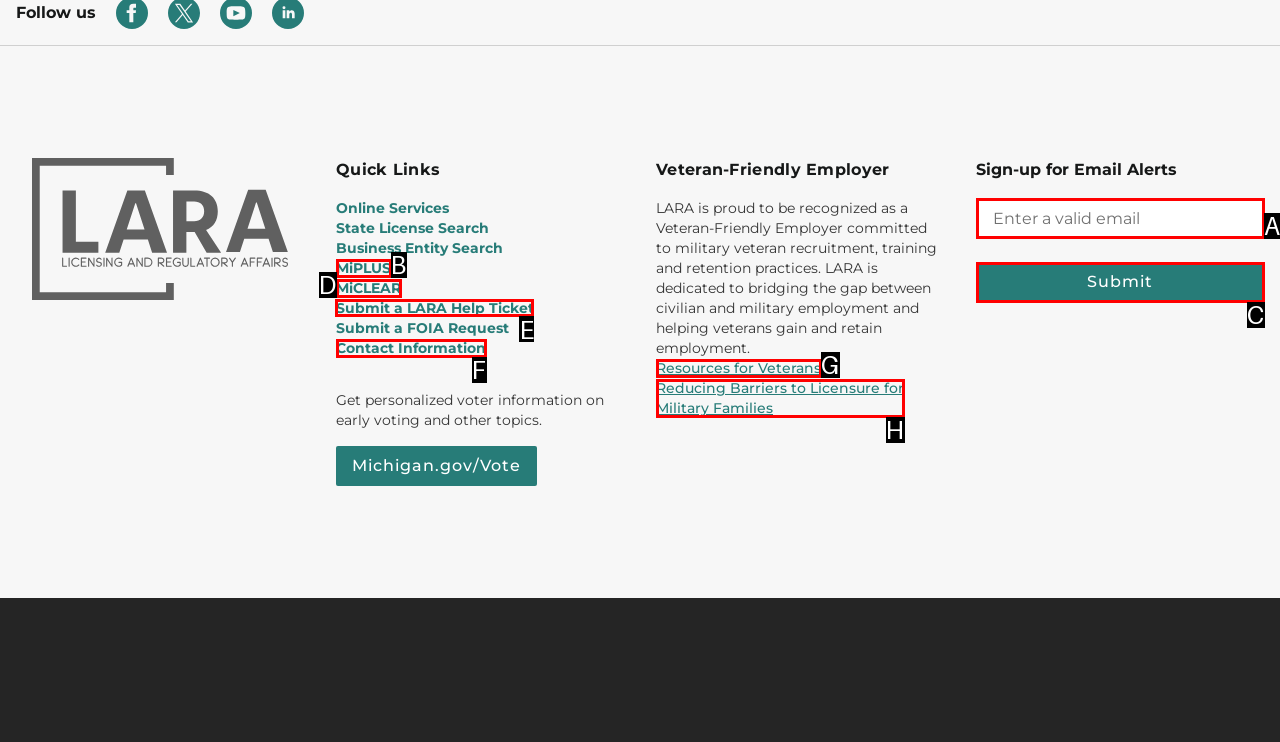Which choice should you pick to execute the task: Submit a help ticket
Respond with the letter associated with the correct option only.

E